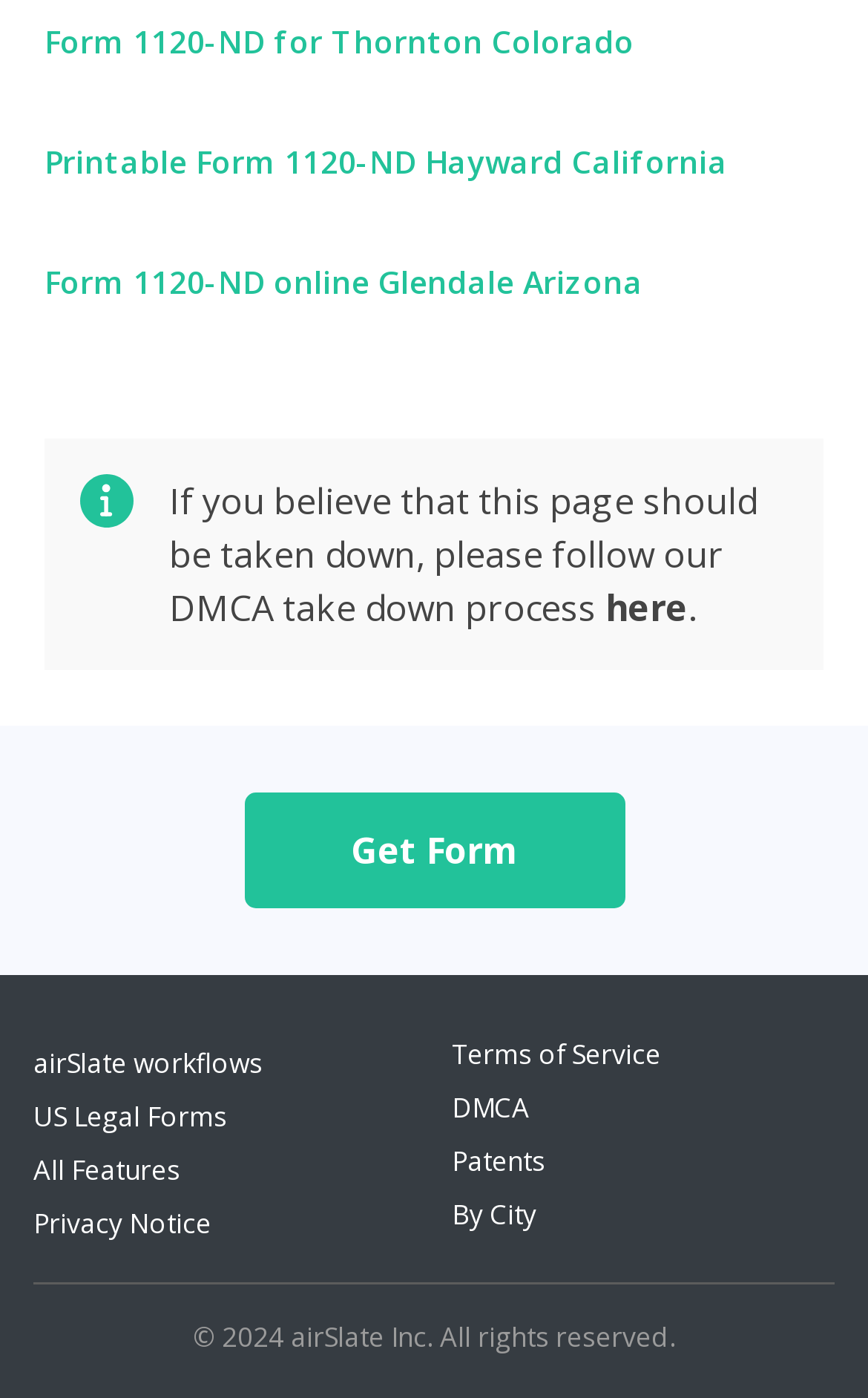Find the bounding box coordinates for the area you need to click to carry out the instruction: "Click the WittySparks logo". The coordinates should be four float numbers between 0 and 1, indicated as [left, top, right, bottom].

None